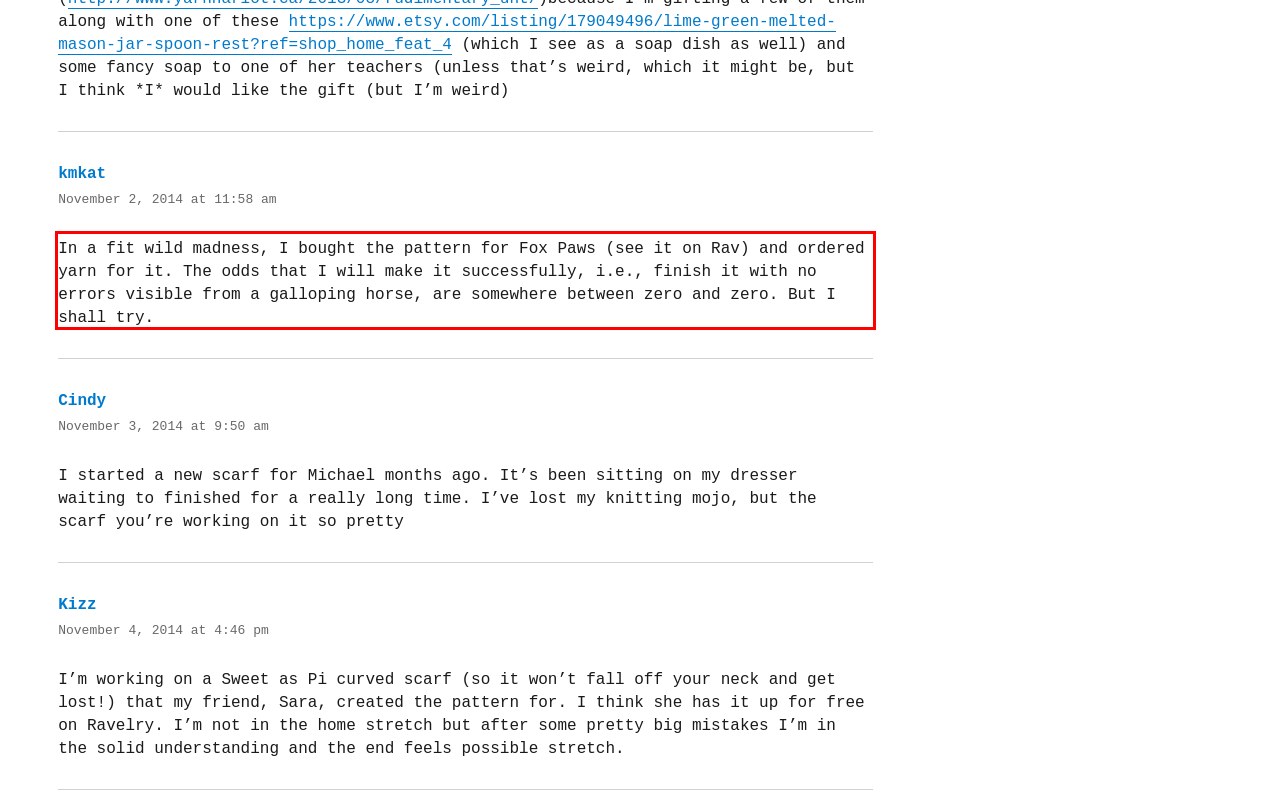Please perform OCR on the text content within the red bounding box that is highlighted in the provided webpage screenshot.

In a fit wild madness, I bought the pattern for Fox Paws (see it on Rav) and ordered yarn for it. The odds that I will make it successfully, i.e., finish it with no errors visible from a galloping horse, are somewhere between zero and zero. But I shall try.